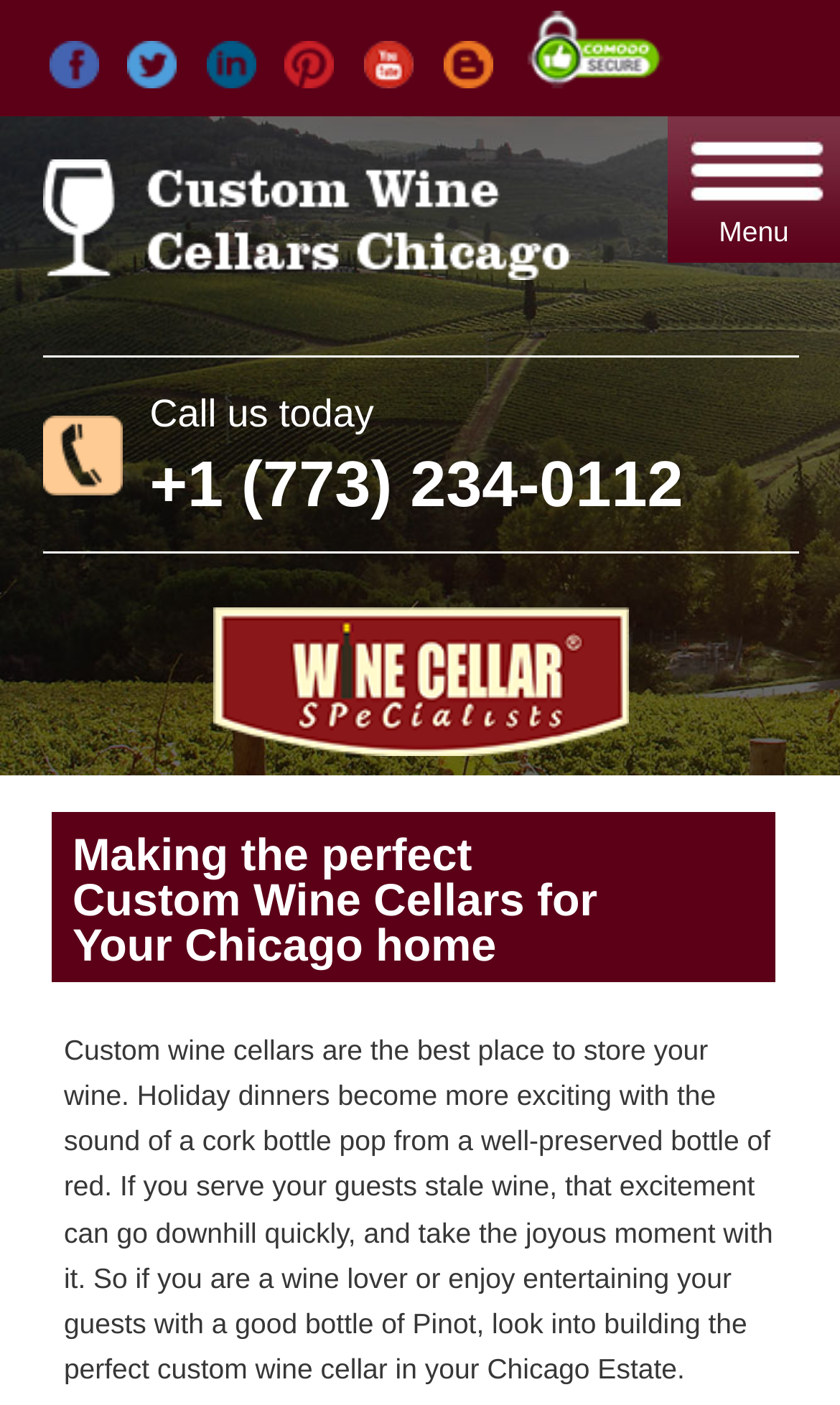Using the provided description: "+1 (773) 234-0112", find the bounding box coordinates of the corresponding UI element. The output should be four float numbers between 0 and 1, in the format [left, top, right, bottom].

[0.178, 0.321, 0.813, 0.371]